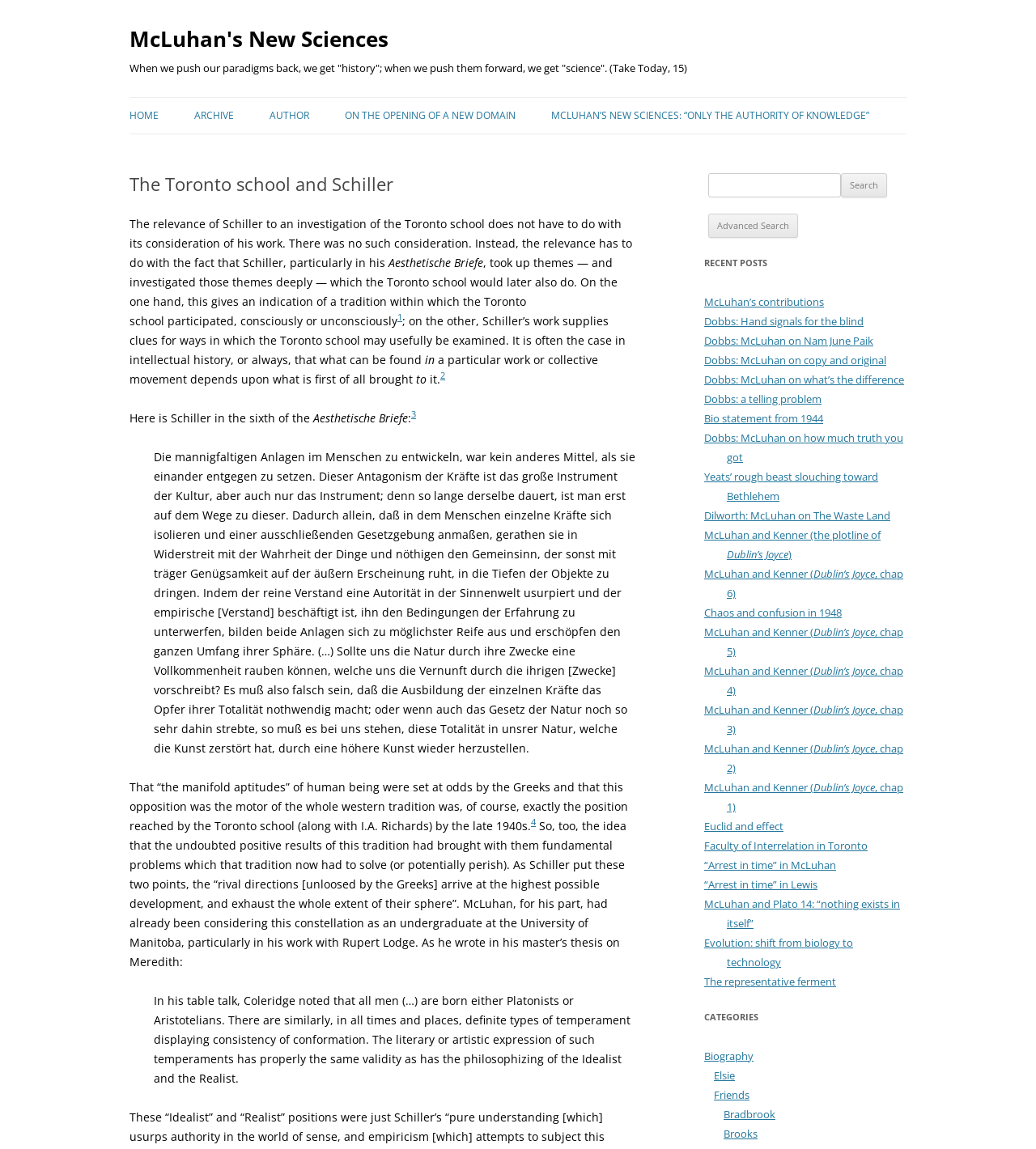Please identify the bounding box coordinates of the clickable element to fulfill the following instruction: "Click the 'Submit' button". The coordinates should be four float numbers between 0 and 1, i.e., [left, top, right, bottom].

None